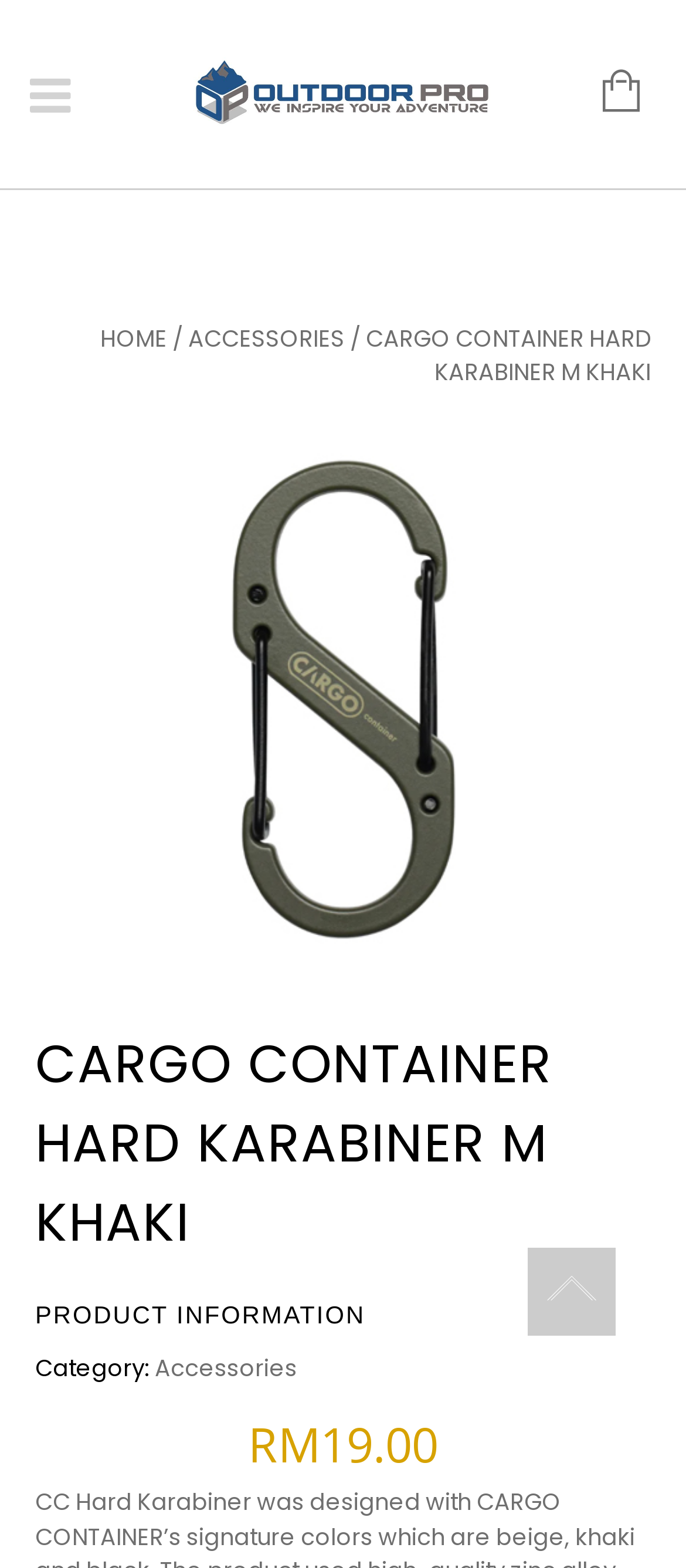Is there a cart icon on the page?
Using the screenshot, give a one-word or short phrase answer.

Yes